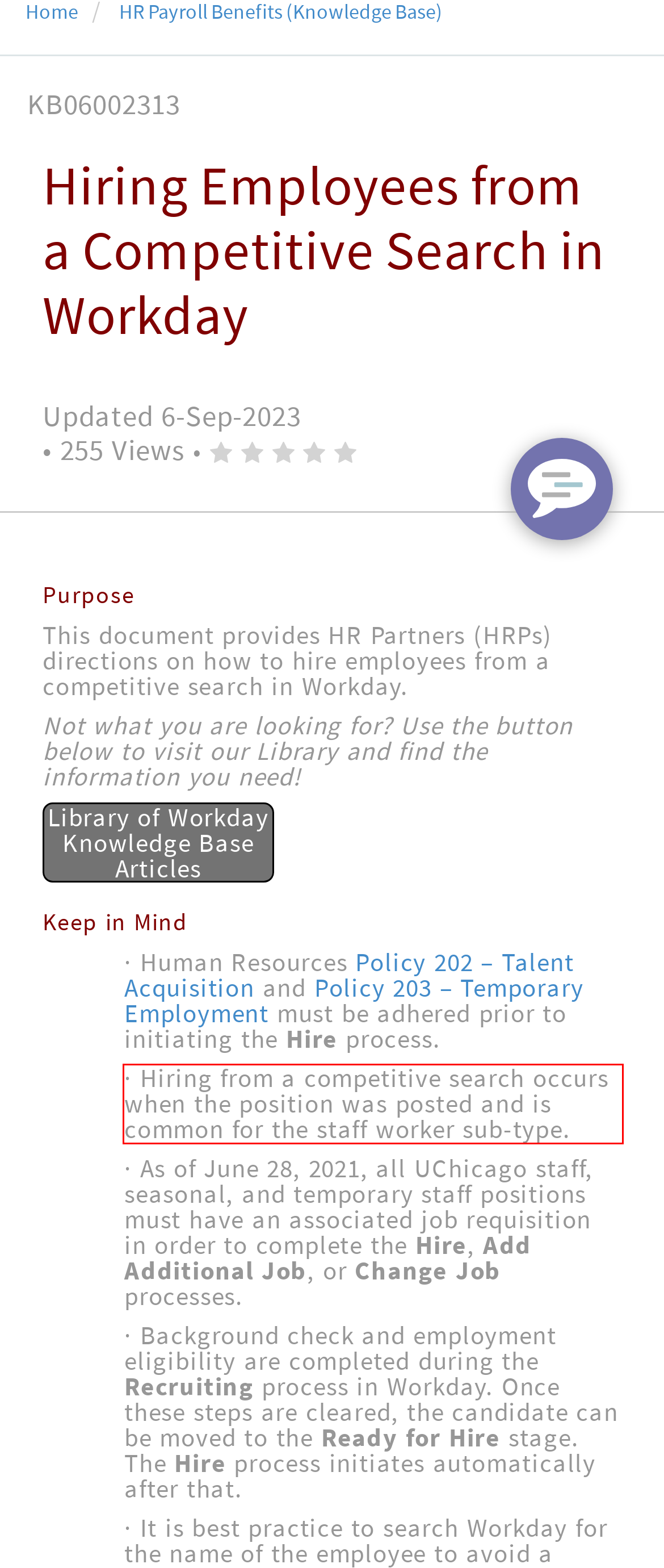Review the screenshot of the webpage and recognize the text inside the red rectangle bounding box. Provide the extracted text content.

· Hiring from a competitive search occurs when the position was posted and is common for the staff worker sub-type.